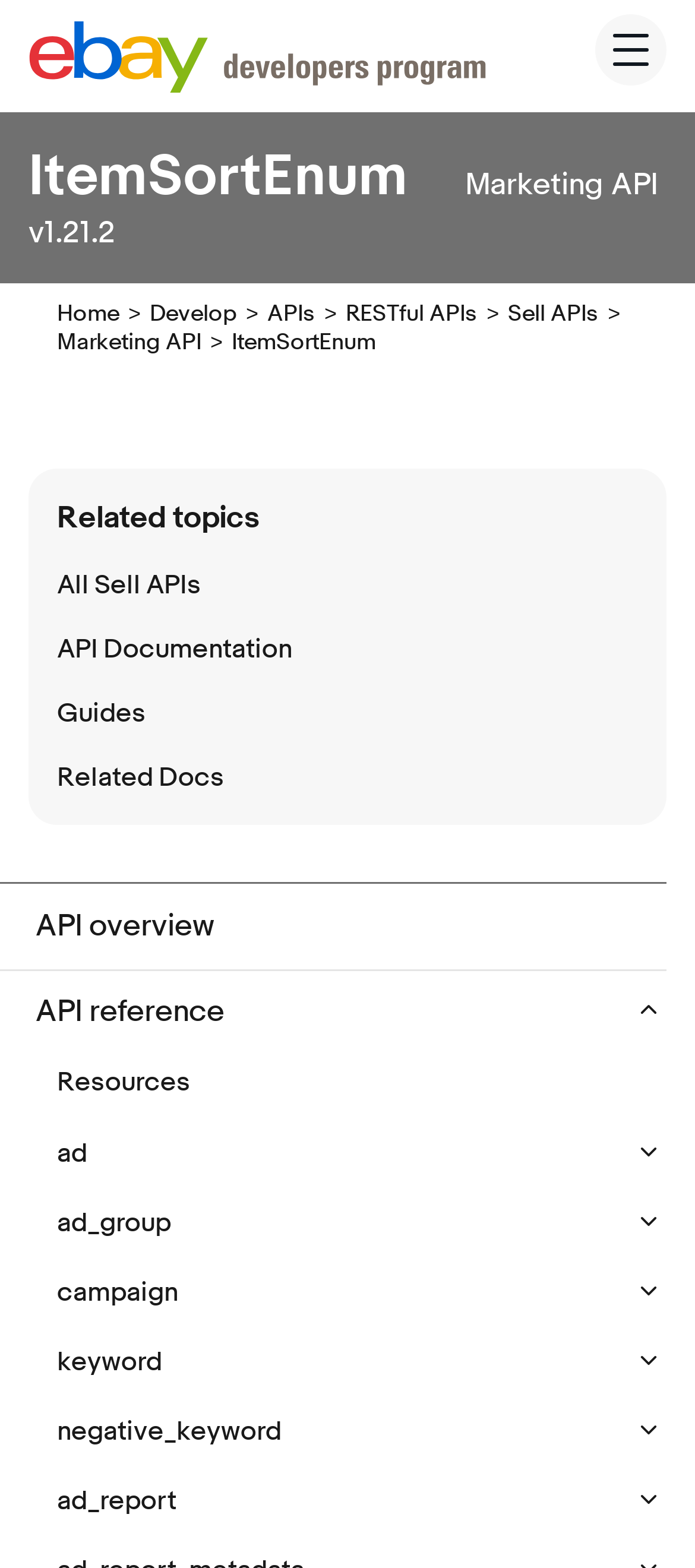Please answer the following question using a single word or phrase: 
What is the name of the API being described?

ItemSortEnum